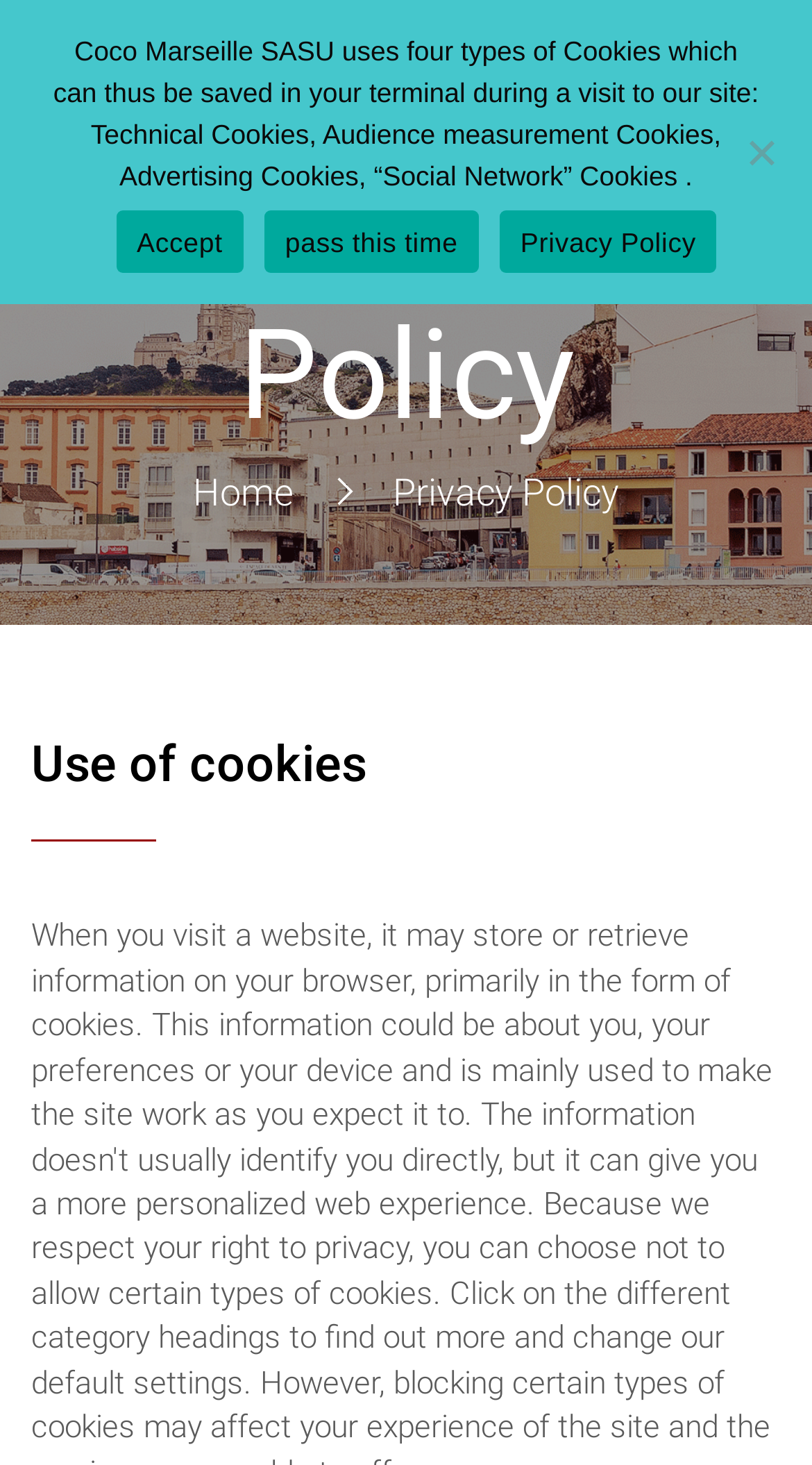Describe all the significant parts and information present on the webpage.

The webpage is about the privacy policy of Captain Coco, with a focus on the use of cookies. At the top left of the page, there is a link to the Captain Coco website, accompanied by an image of the Captain Coco logo. Next to it, there is a link to the "Home" page. 

In the middle of the page, there is a heading that reads "Use of cookies" and a generic element with the text "Privacy Policy". 

At the top of the page, there is a dialog box with a cookie notice that spans the entire width of the page. Within this dialog box, there is a paragraph of text that explains the four types of cookies used by Coco Marseille SASU, including Technical Cookies, Audience measurement Cookies, Advertising Cookies, and "Social Network" Cookies. 

Below the text, there are three links: "Accept", "pass this time", and "Privacy Policy". The "pass this time" link is also duplicated as a generic element at the top right of the page.